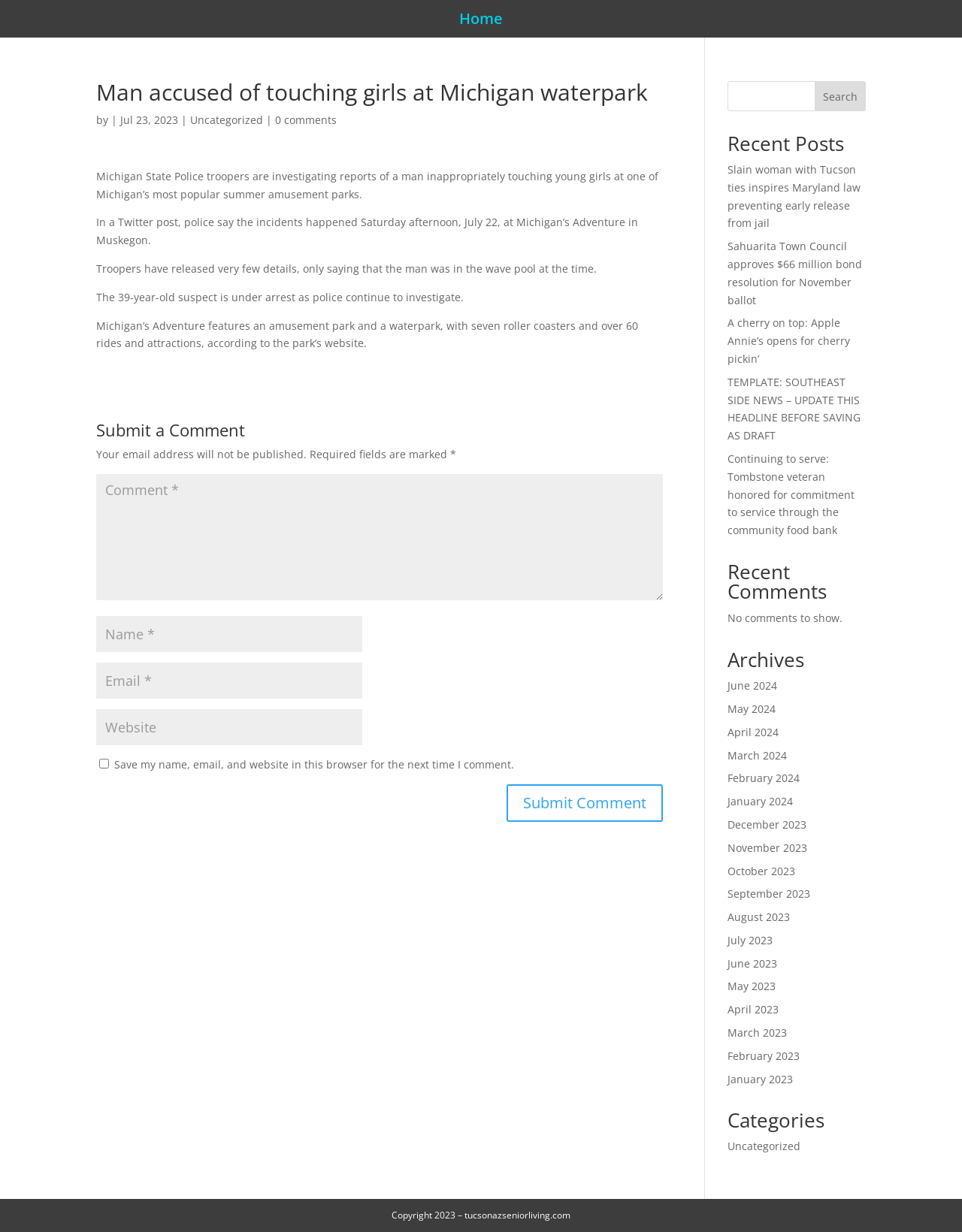Look at the image and give a detailed response to the following question: What is the purpose of the textbox with the label 'Comment *'?

The textbox with the label 'Comment *' is a required field where users can enter their comments, and it is part of the comment submission form.